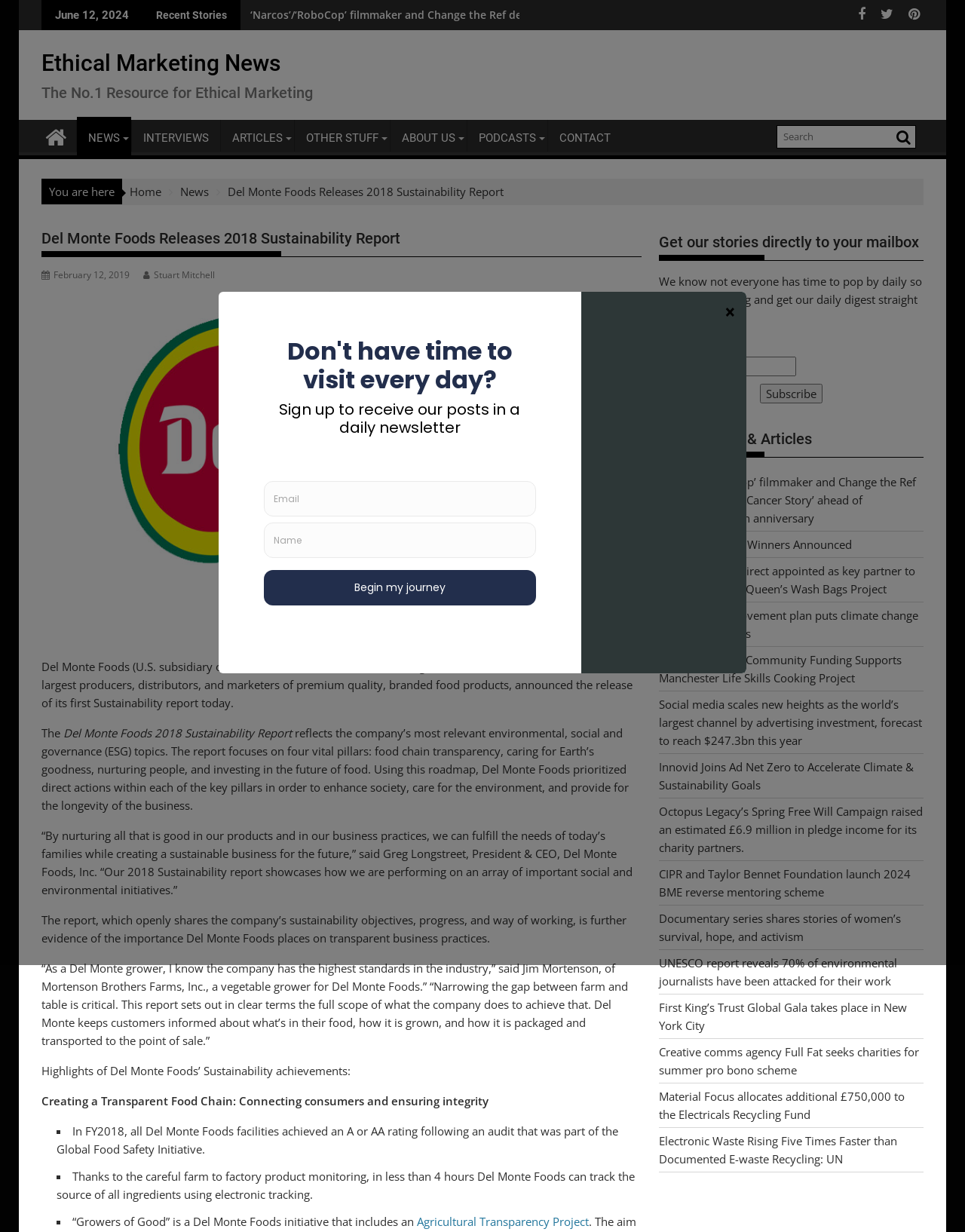Please locate the bounding box coordinates of the element's region that needs to be clicked to follow the instruction: "Go to the Home page". The bounding box coordinates should be provided as four float numbers between 0 and 1, i.e., [left, top, right, bottom].

None